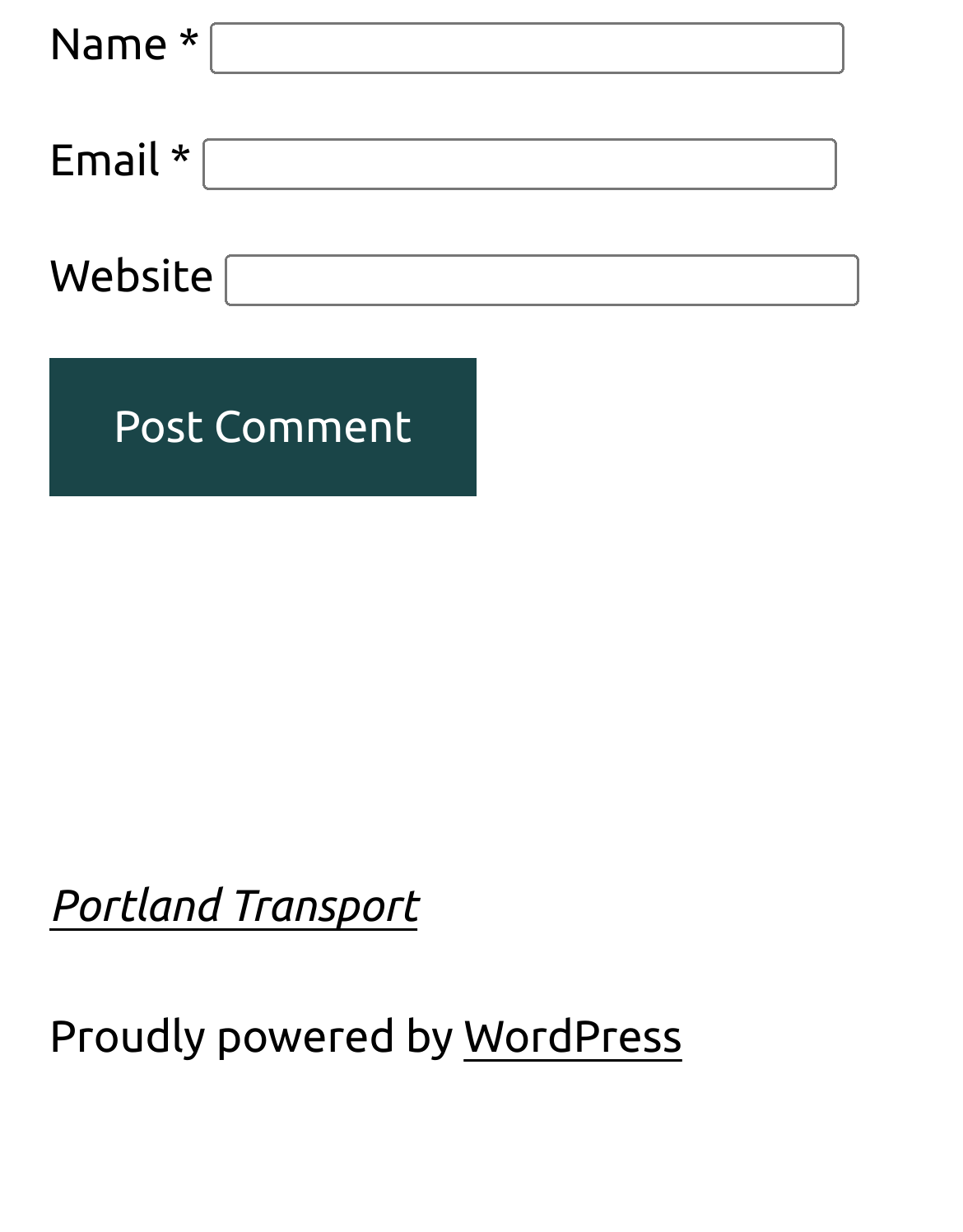Use one word or a short phrase to answer the question provided: 
How many fields are required to submit a comment?

Two